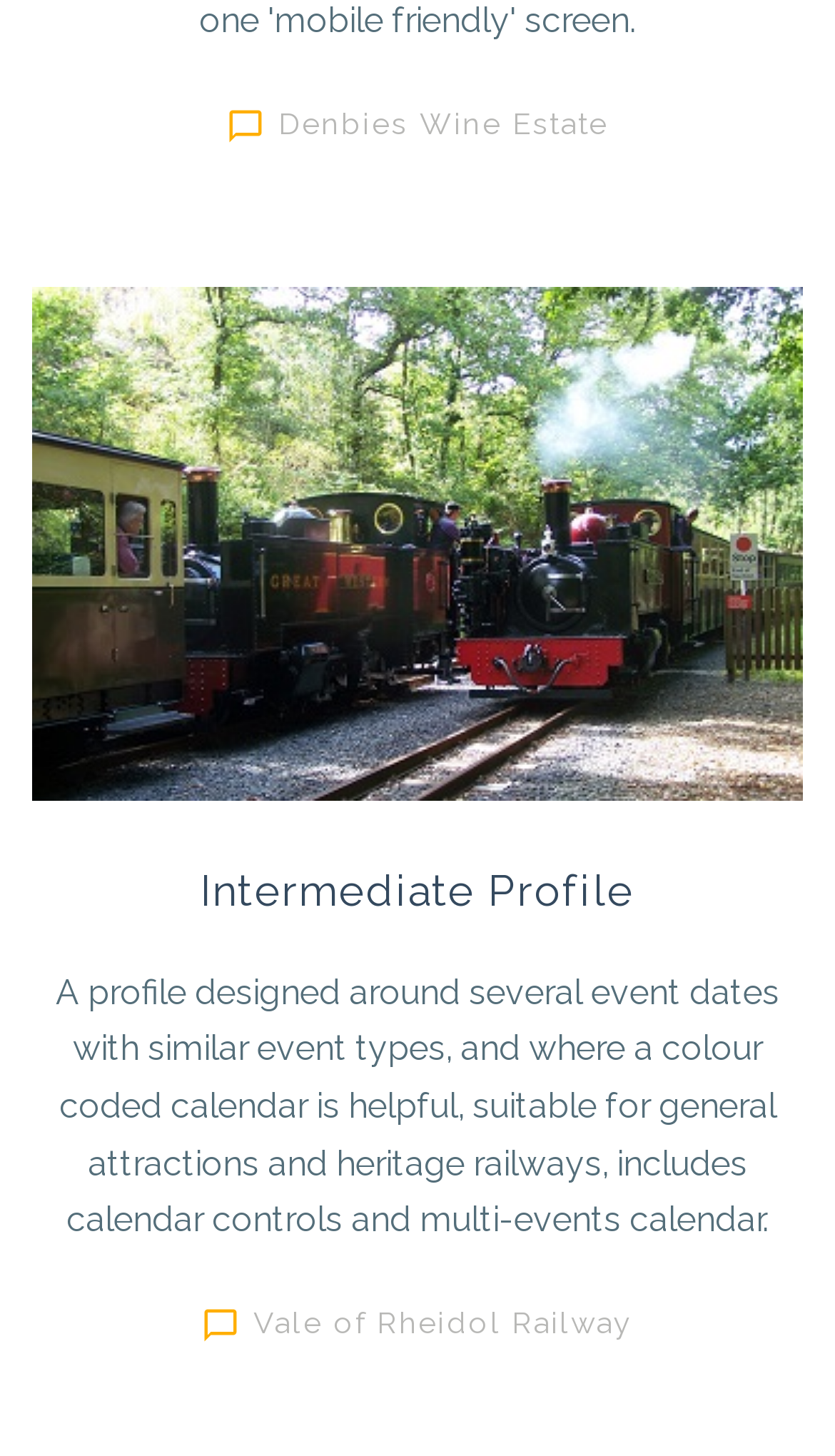Locate the UI element that matches the description Intermediate Profile in the webpage screenshot. Return the bounding box coordinates in the format (top-left x, top-left y, bottom-right x, bottom-right y), with values ranging from 0 to 1.

[0.24, 0.594, 0.76, 0.629]